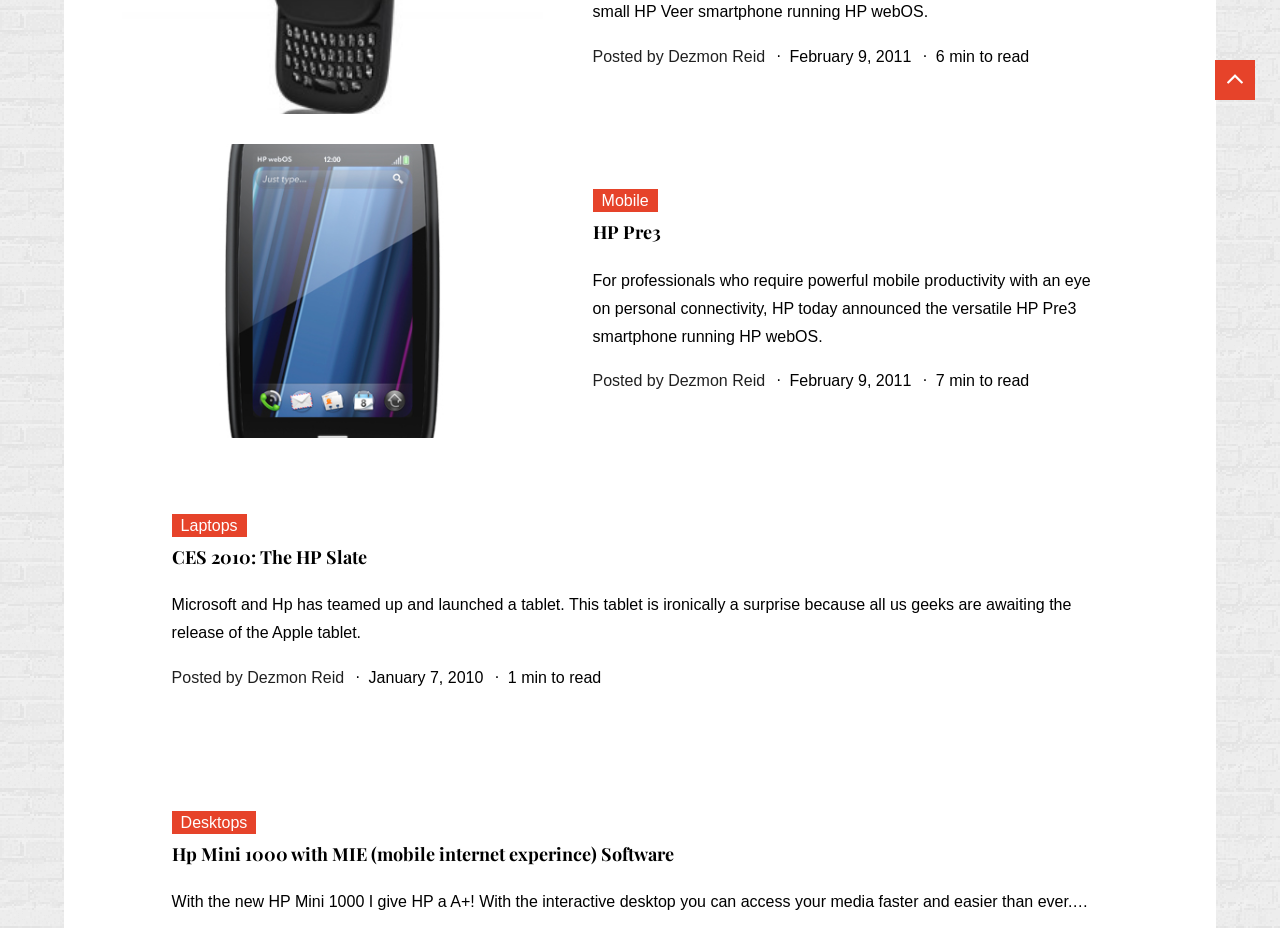What is the name of the smartphone mentioned in the first article?
Kindly answer the question with as much detail as you can.

The name of the smartphone mentioned in the first article can be found by looking at the heading of the article, which mentions 'HP Pre3'.